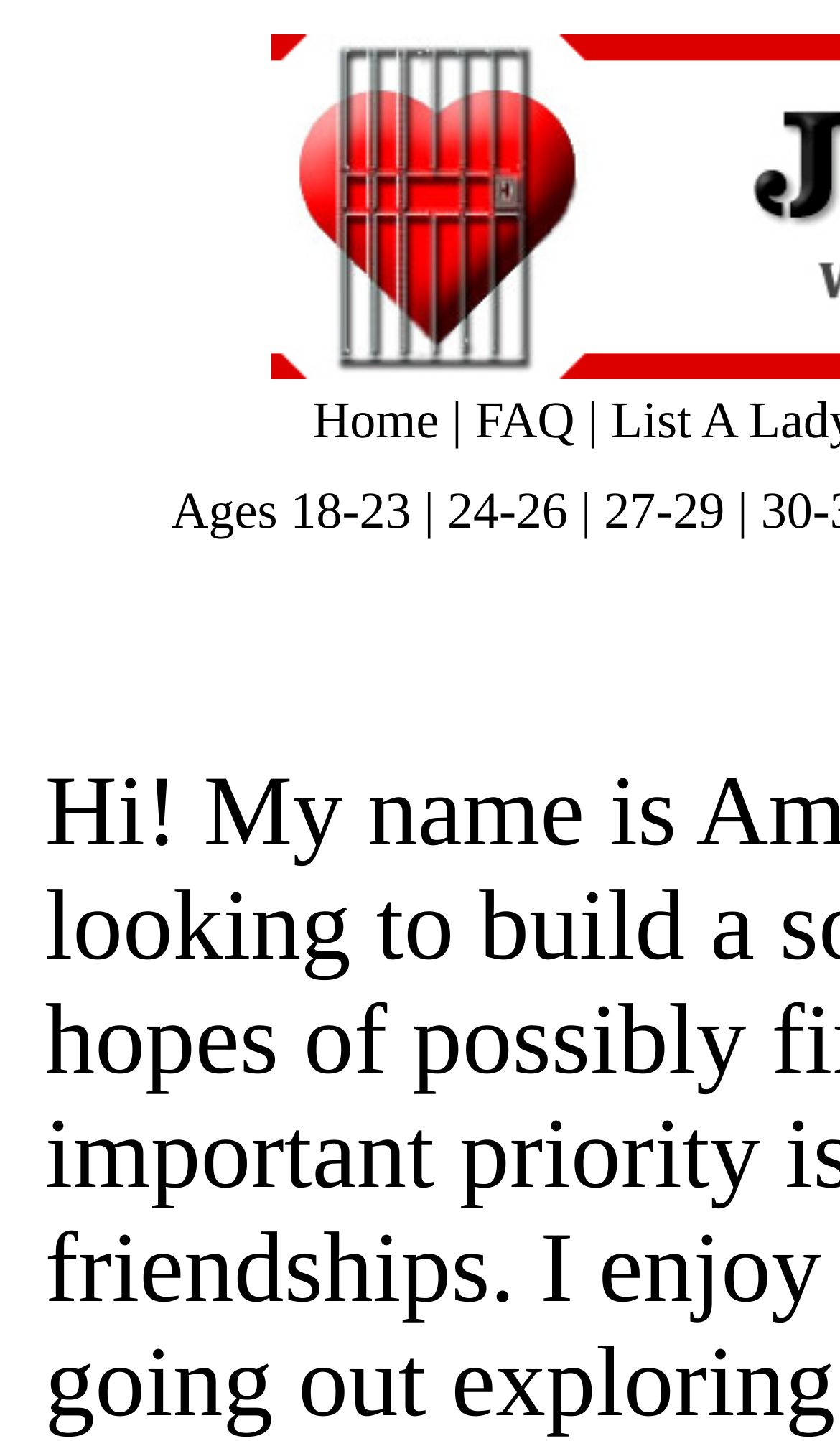Give a detailed account of the webpage's layout and content.

The webpage appears to be a personal profile or dating profile of Amy, a 45-year-old woman. At the top, there is a vertical navigation menu with a FAQ link, flanked by two vertical separators. Below this menu, there are three age range links, "Ages 18-23", "24-26", and "27-29", which are horizontally aligned and evenly spaced. The "Ages 18-23" link is located on the left, while the "27-29" link is on the right. The profile introduction, "Hi! My name is Amy and I'm 45 years old. I'm looking to build a solid genuine friendship in hopes of possibly finding a LTR," is not explicitly mentioned in the accessibility tree, but it is likely to be a prominent text element on the page, possibly serving as a headline or main description.